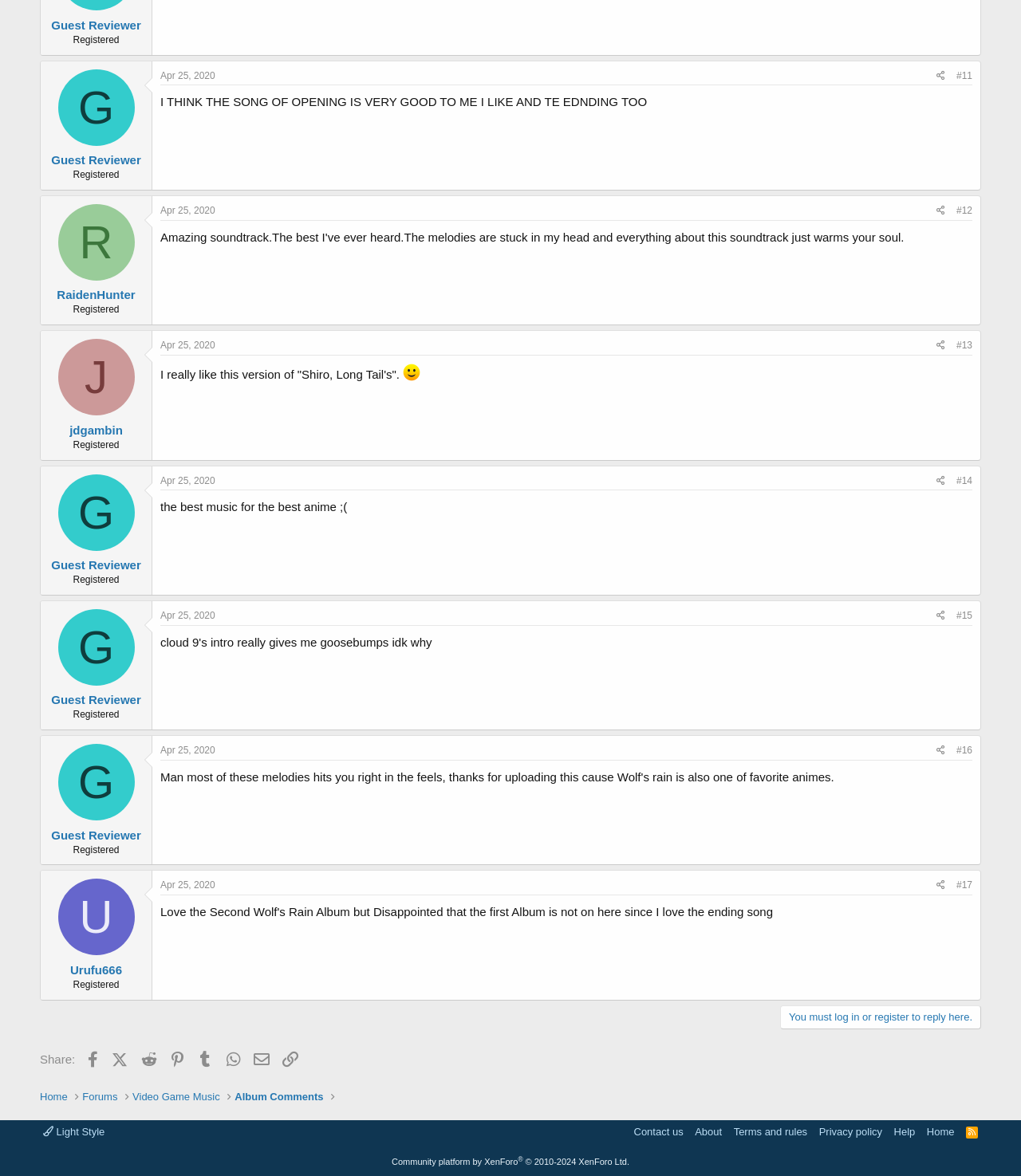Determine the bounding box coordinates of the region to click in order to accomplish the following instruction: "Share the review". Provide the coordinates as four float numbers between 0 and 1, specifically [left, top, right, bottom].

[0.912, 0.057, 0.931, 0.072]